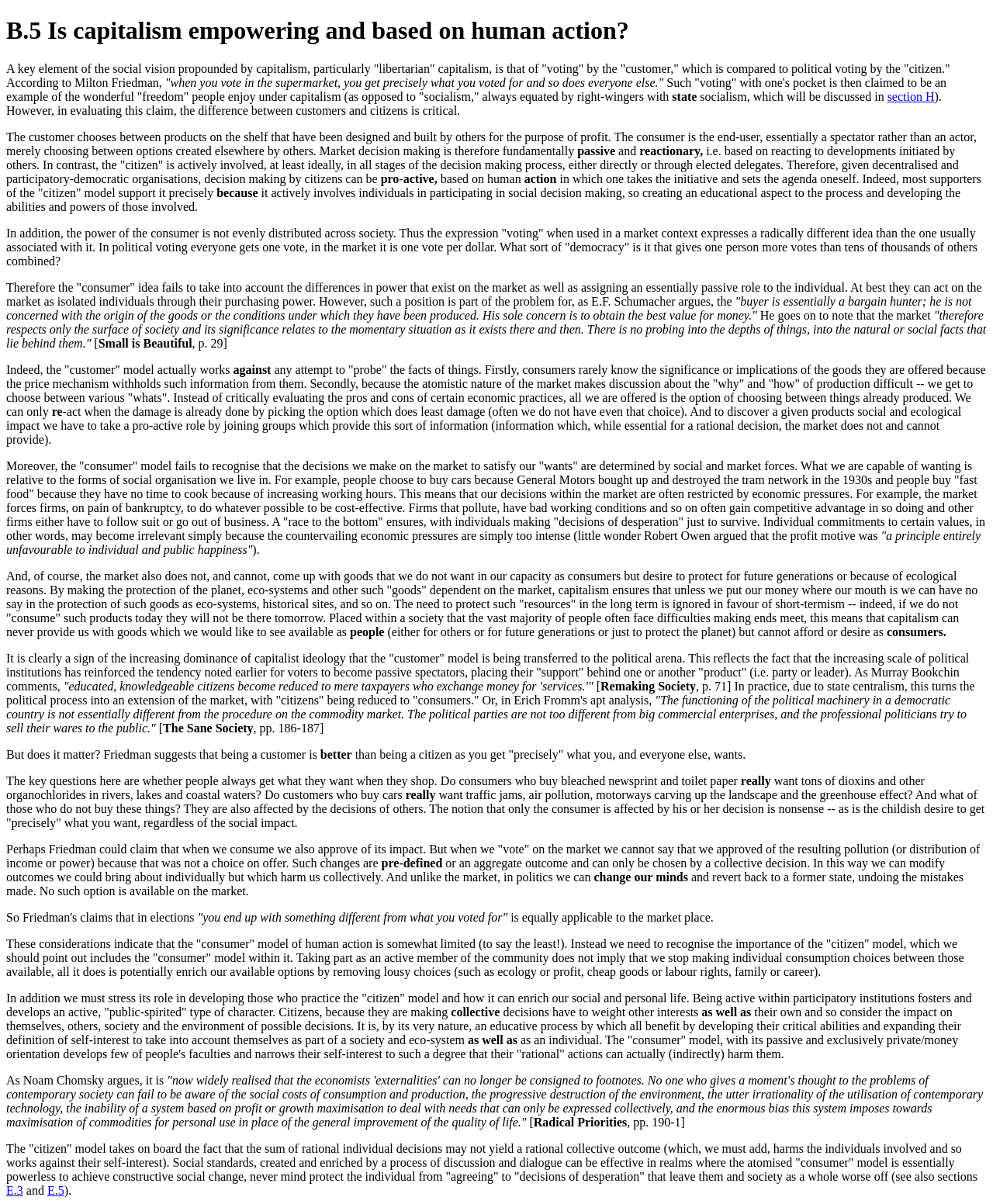What is the main topic of this webpage?
Please describe in detail the information shown in the image to answer the question.

The webpage discusses the concept of capitalism and its relation to human action, specifically whether capitalism is empowering and based on human action. The text analyzes the differences between the 'customer' and 'citizen' models of human action and their implications for society.